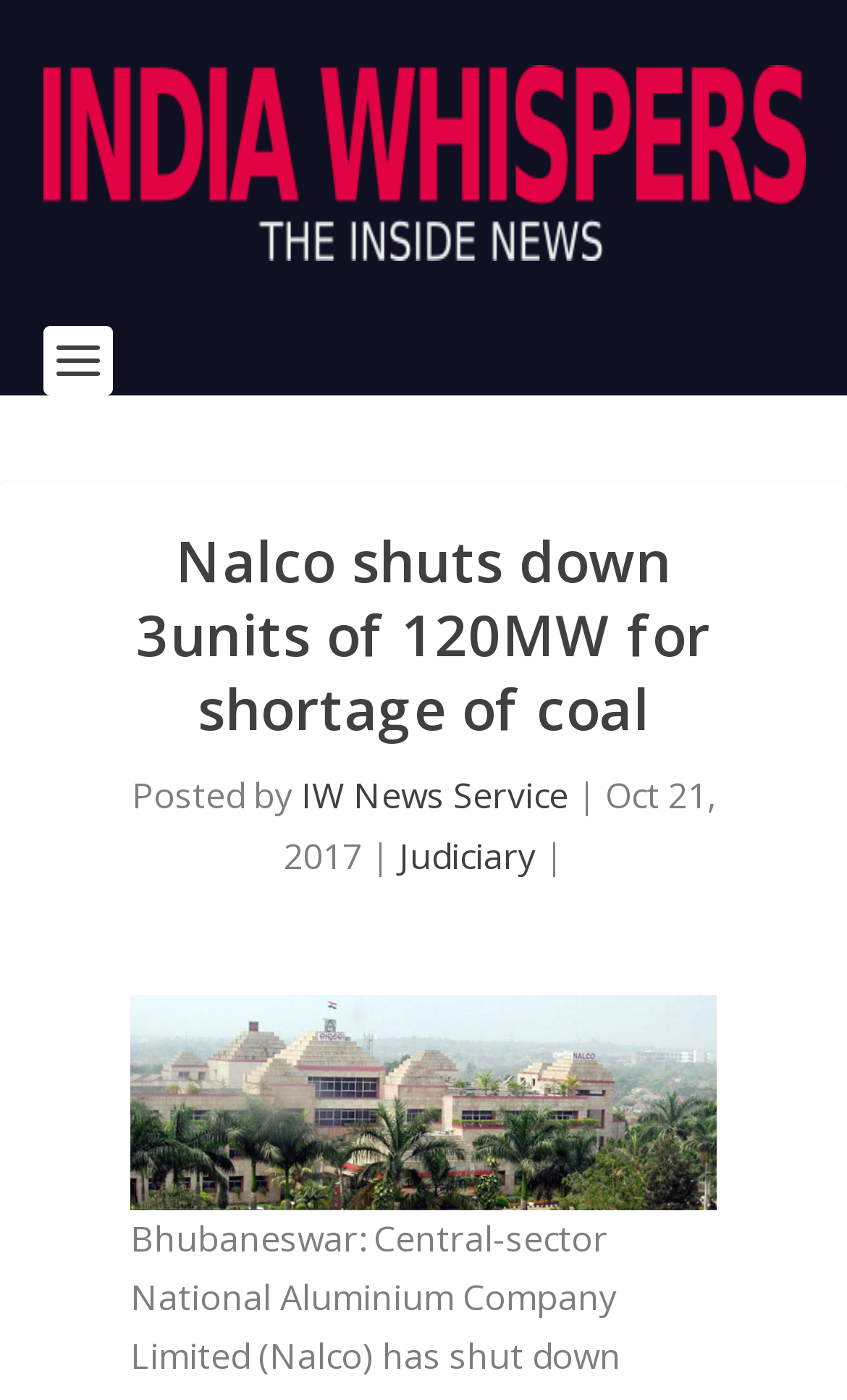Predict the bounding box of the UI element based on this description: "IW News Service".

[0.355, 0.552, 0.671, 0.586]